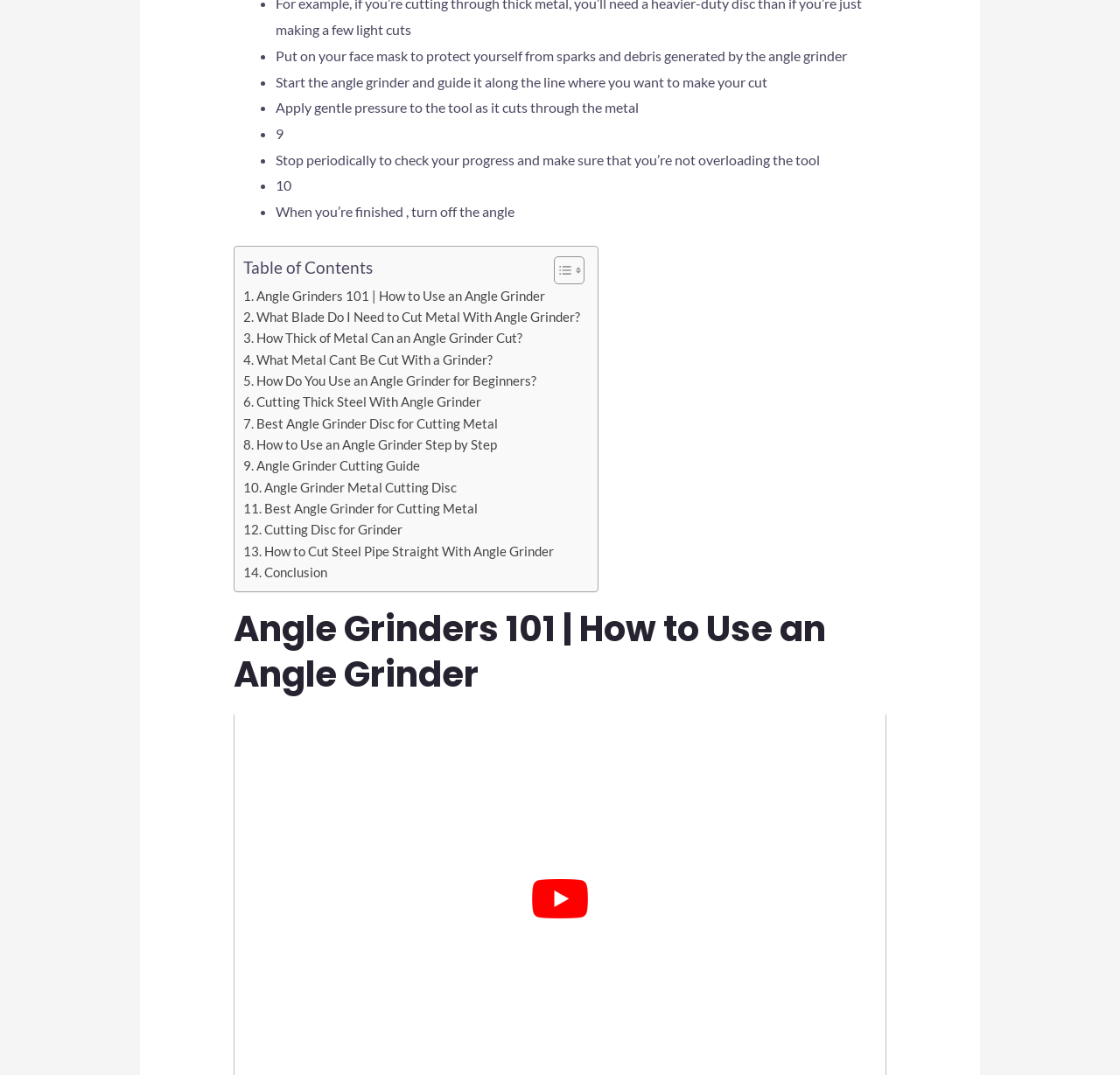What should you do periodically while using an angle grinder?
Please give a detailed and elaborate answer to the question based on the image.

According to the instructions on the webpage, you should stop periodically to check your progress and make sure that you’re not overloading the tool while using an angle grinder.